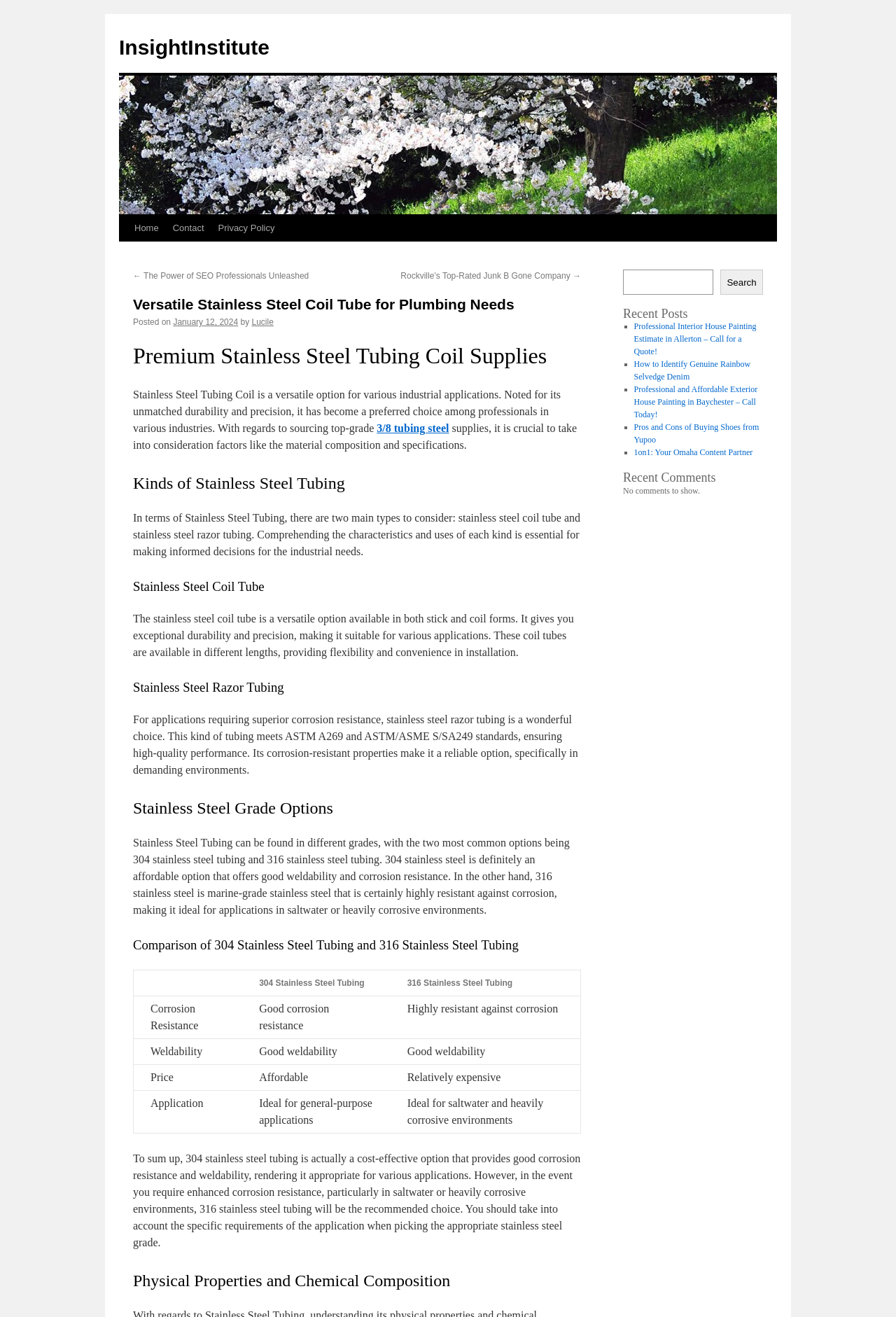Find the bounding box coordinates of the element's region that should be clicked in order to follow the given instruction: "Read the 'Recent Posts'". The coordinates should consist of four float numbers between 0 and 1, i.e., [left, top, right, bottom].

[0.695, 0.233, 0.852, 0.243]